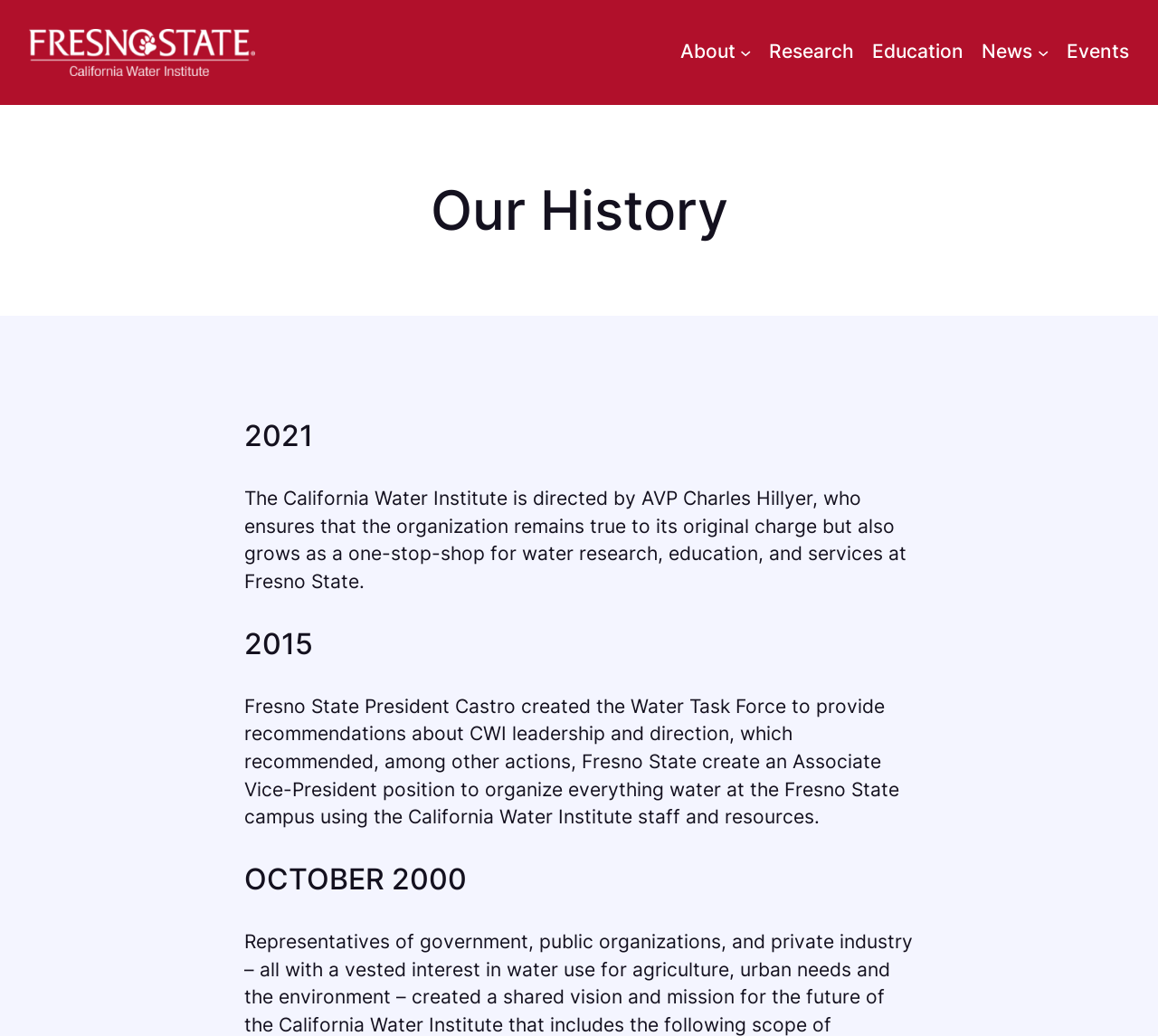Answer the question using only one word or a concise phrase: When was the California Water Institute established?

OCTOBER 2000